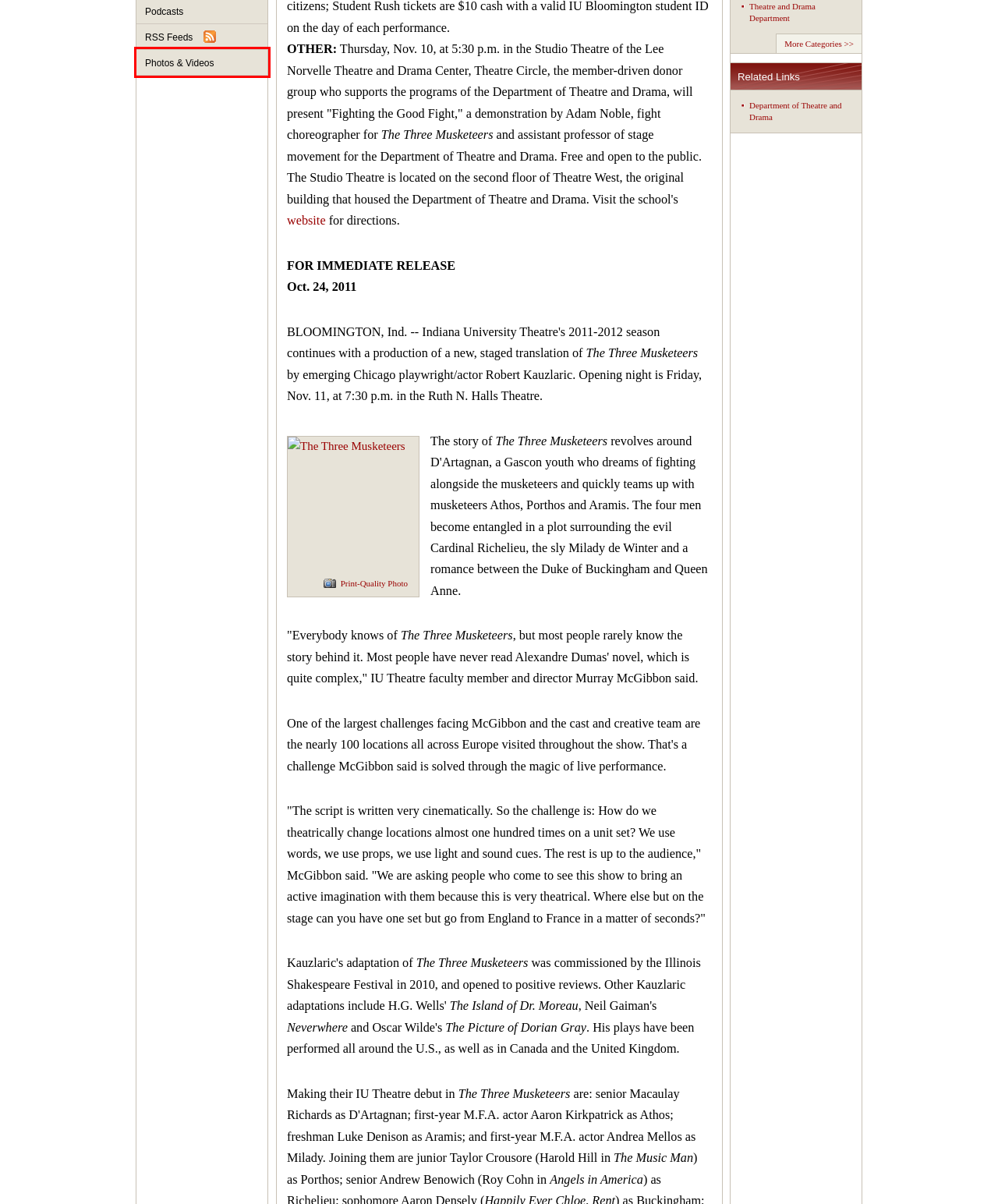Analyze the webpage screenshot with a red bounding box highlighting a UI element. Select the description that best matches the new webpage after clicking the highlighted element. Here are the options:
A. IU Kokomo: Indiana University
B. Photos & Videos:
								
					IU News Room: Indiana University
C. News Archive:
								
					IU News Room: Indiana University
D. IU News Room: Indiana University
E. Department of Theatre, Drama, and Contemporary Dance: Indiana University Bloomington
F. Untitled Document
G. Privacy Notice for IU News Room:
								
					IU News Room: Indiana University
H. News at IU: Indiana University

B